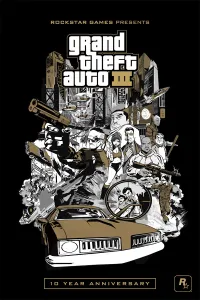Provide an in-depth description of the image you see.

The image showcases the promotional artwork for **Grand Theft Auto III**, commemorating its **10-Year Anniversary**. The design features a stylized illustration that combines elements of the game, such as iconic characters and vehicles, against a backdrop reminiscent of the game's urban setting. Prominently displayed at the top is the title "Grand Theft Auto III," along with the Rockstar Games logo, emphasizing the game's connection to the renowned developer. Below the main title, the phrase "10 Year Anniversary" celebrates a decade since the game's significant impact on the gaming landscape, which transformed how players engage with open-world environments. This artwork captures both nostalgia and the enduring legacy of one of the most influential video games in history.